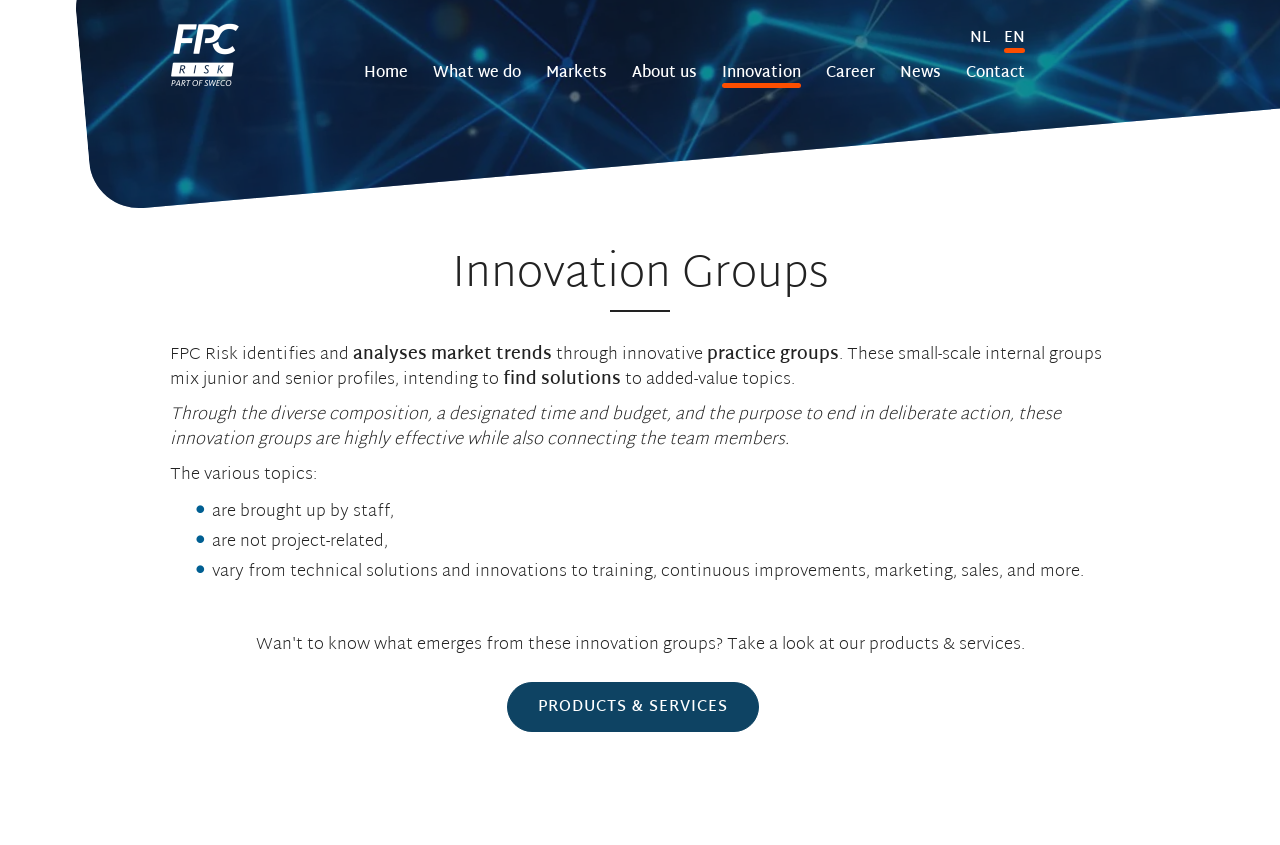Predict the bounding box of the UI element that fits this description: "alt="fpc risk part of sweco"".

[0.133, 0.024, 0.195, 0.107]